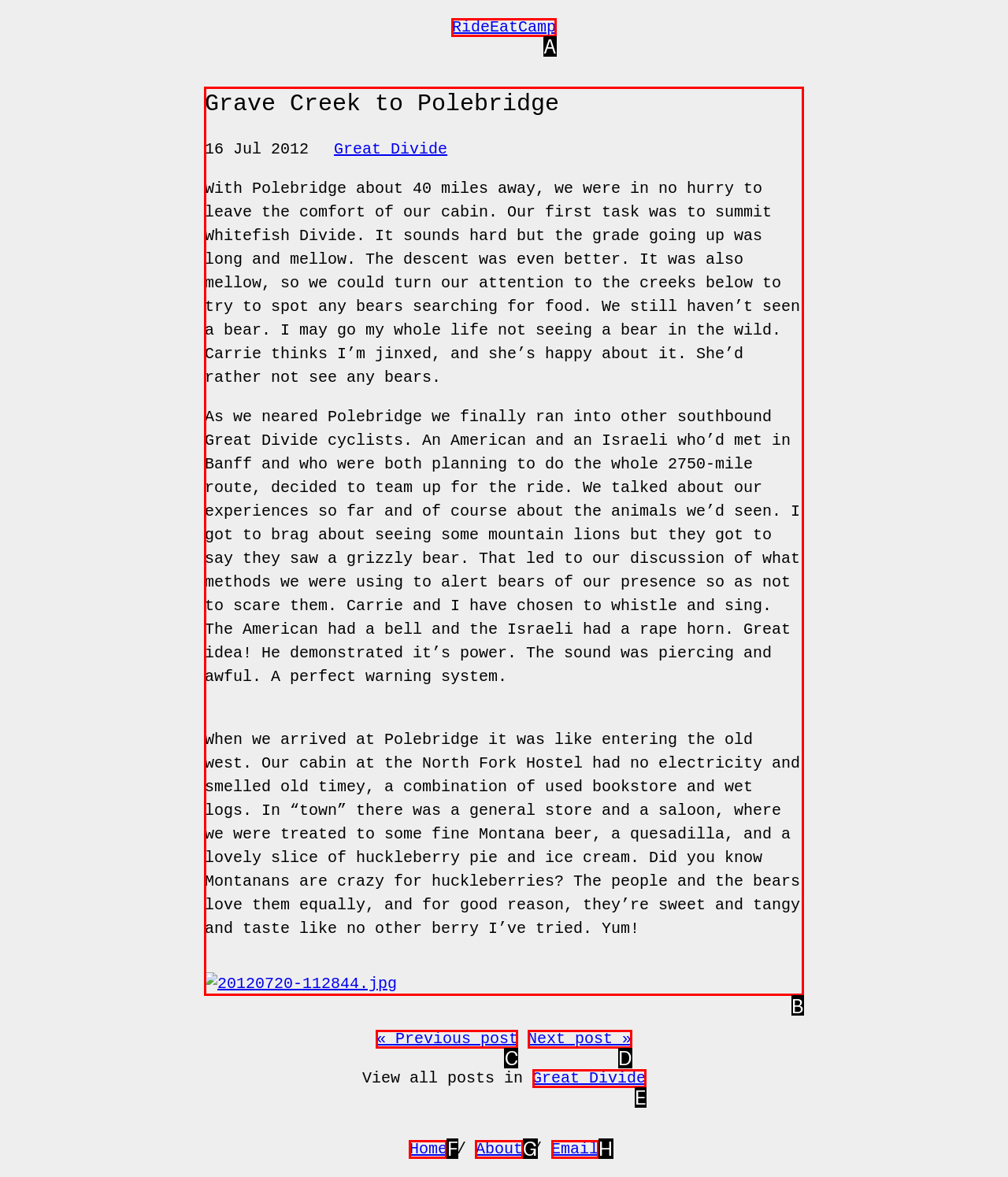From the given options, tell me which letter should be clicked to complete this task: Read the article about Grave Creek to Polebridge
Answer with the letter only.

B